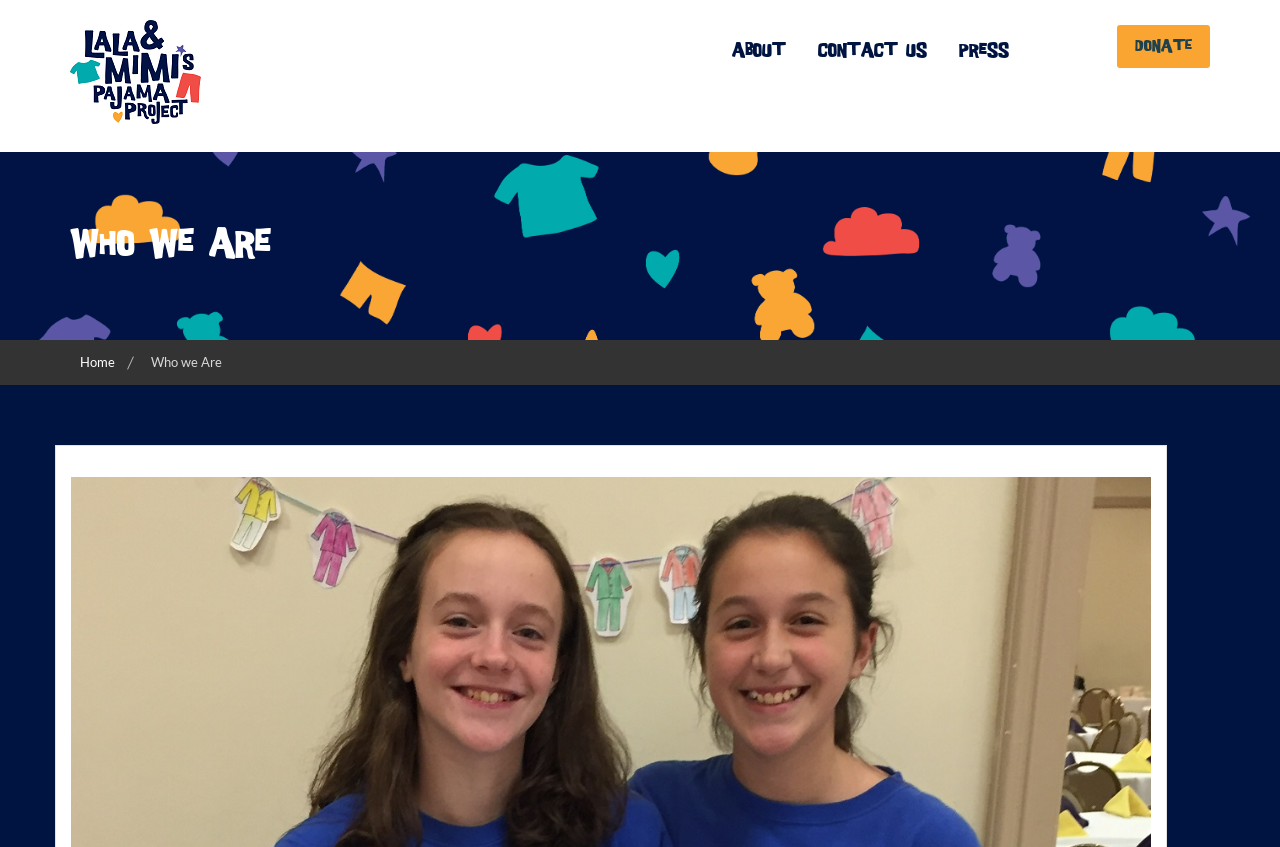What is the name of the organization?
Using the image, provide a detailed and thorough answer to the question.

The name of the organization can be inferred from the link and image at the top of the page, which both have the text 'Lala & Mimi's Pajama Project'.